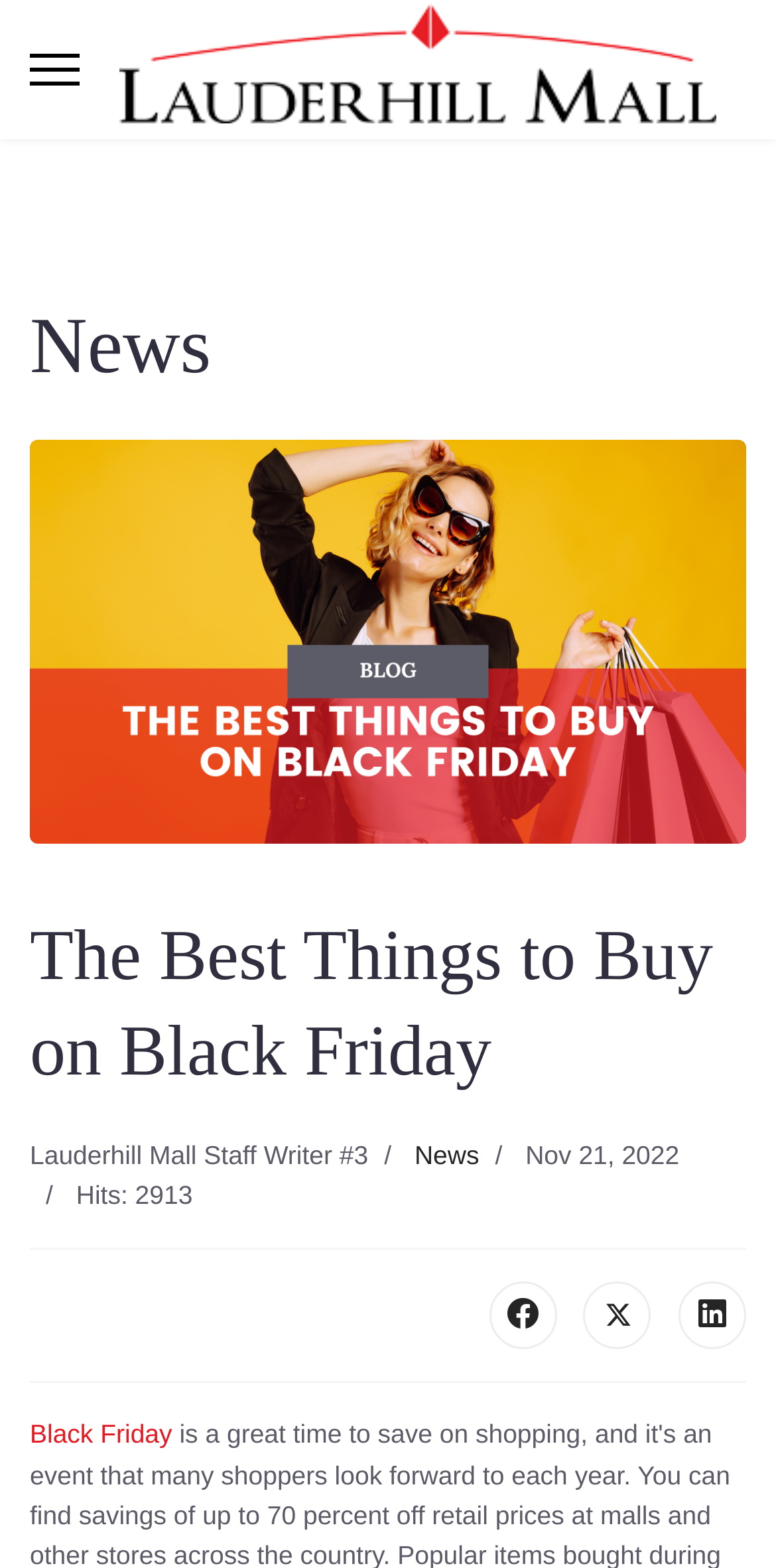Extract the bounding box coordinates of the UI element described by: "title="X (formerly Twitter)"". The coordinates should include four float numbers ranging from 0 to 1, e.g., [left, top, right, bottom].

[0.752, 0.818, 0.839, 0.861]